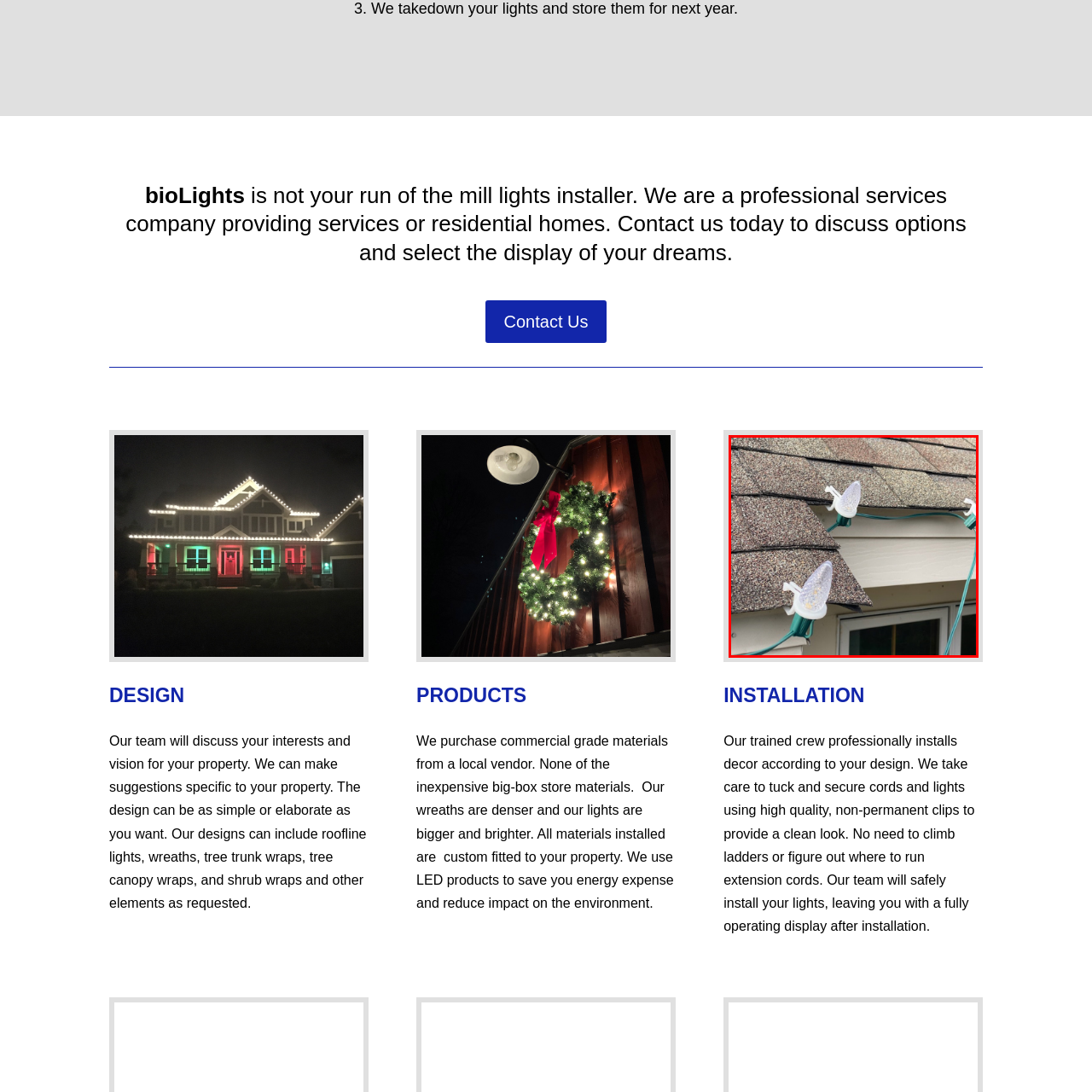Provide an extensive and detailed caption for the image section enclosed by the red boundary.

The image showcases a close-up view of festive lighting installed along the edge of a roof. Brightly colored bulbs are secured with white clips to the brown shingle roofing, demonstrating a professional and tidy installation. The lights, designed for efficient use, add a cheerful ambiance, highlighting the meticulous attention to detail that a professional services company like bioLights provides in their installations. This setup exemplifies their commitment to high-quality, custom-fitted decorative solutions for residential homes, ensuring that every display is safely affixed and visually appealing.